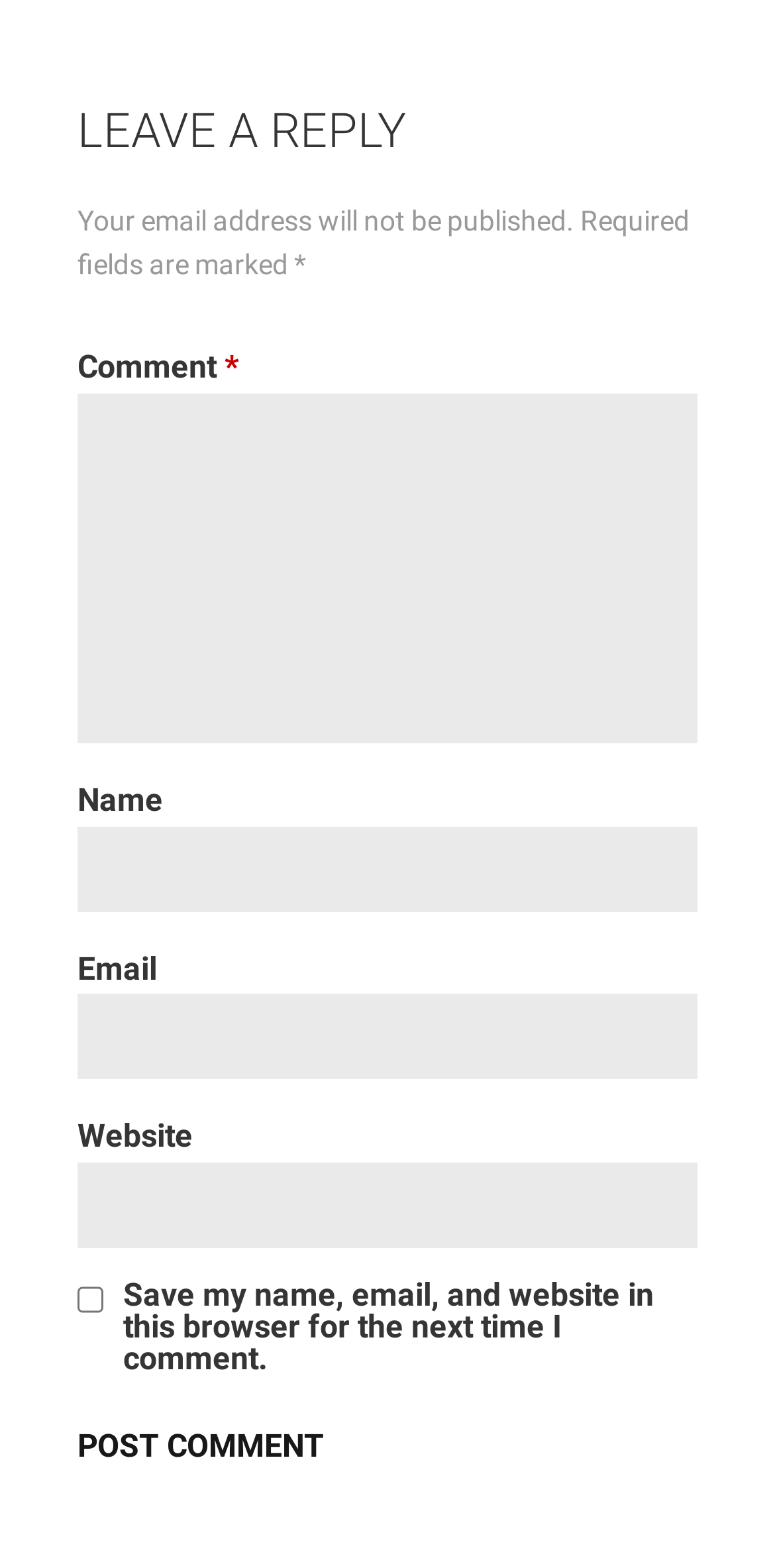What information will not be published?
Using the image as a reference, give an elaborate response to the question.

The text 'Your email address will not be published.' indicates that the email address entered in the form will not be made publicly available.